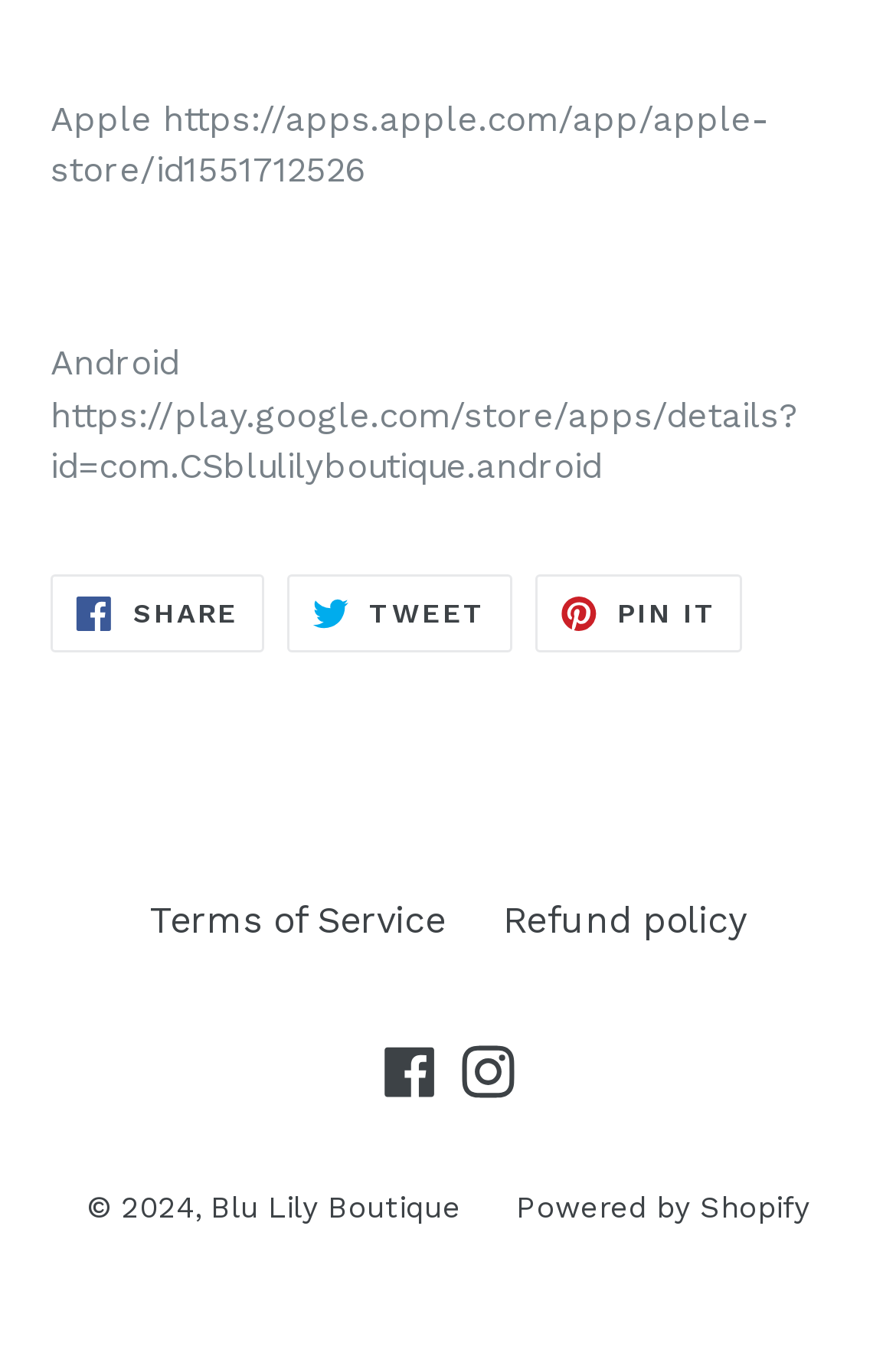Determine the bounding box coordinates of the clickable area required to perform the following instruction: "Share on Facebook". The coordinates should be represented as four float numbers between 0 and 1: [left, top, right, bottom].

[0.056, 0.422, 0.294, 0.479]